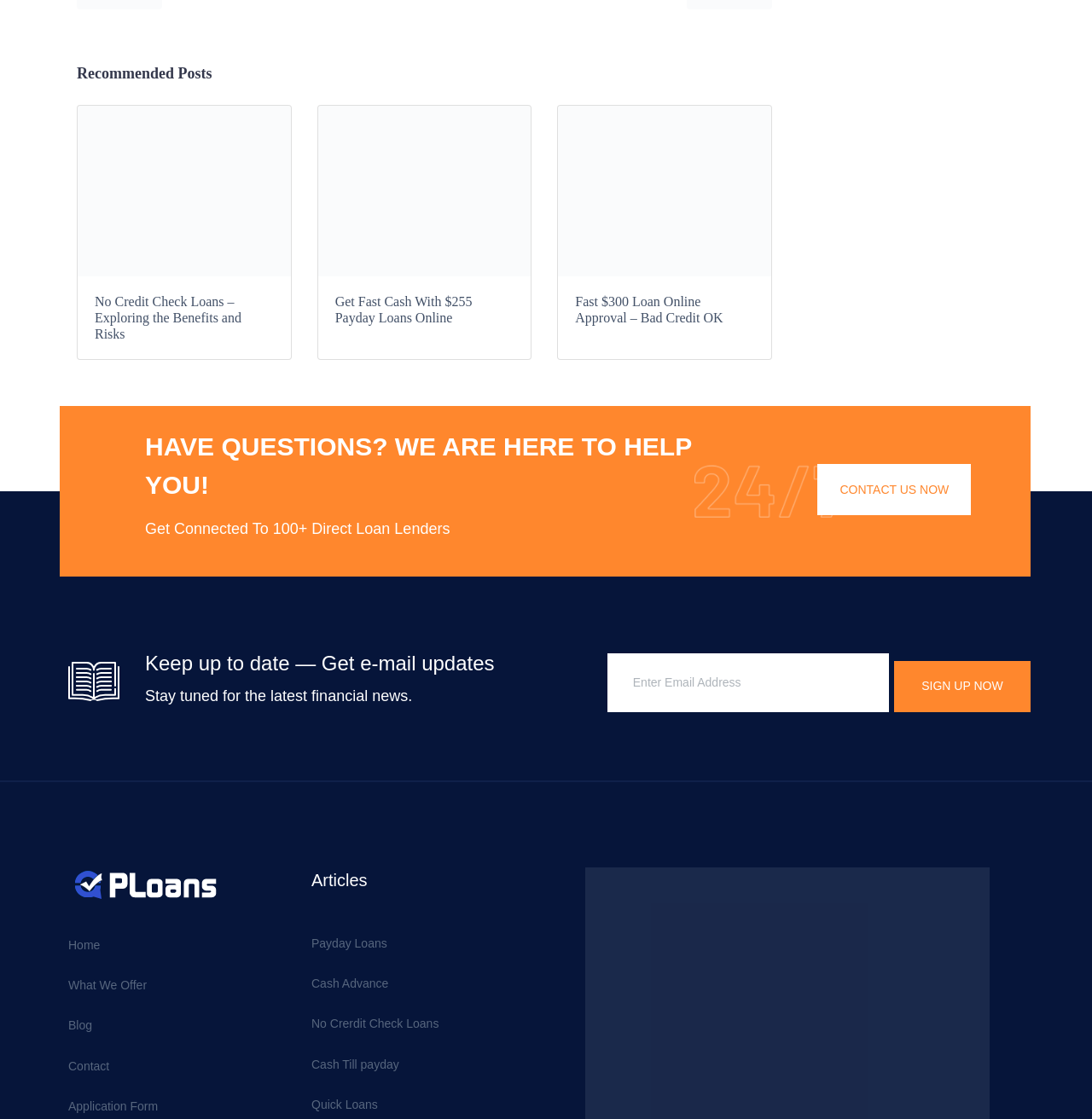What is the main topic of the recommended posts?
Please give a detailed and elaborate answer to the question.

The main topic of the recommended posts can be inferred from the titles of the links, which include 'No Credit Check Loans', '$255 Same Day Payday Loans Online', and '$300 Payday Loans Fast'. These titles suggest that the main topic is related to loans.